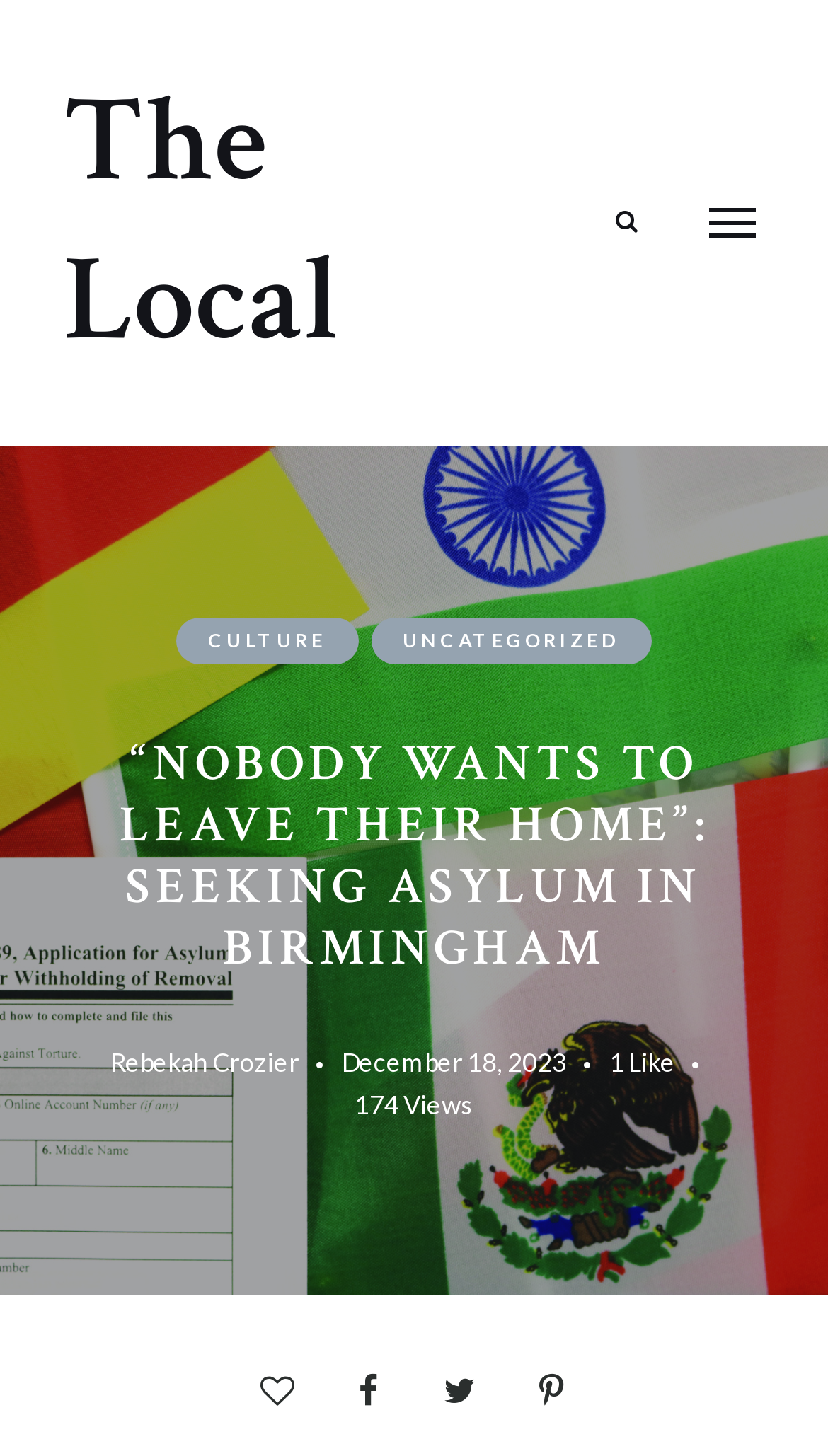Determine the bounding box coordinates for the area that should be clicked to carry out the following instruction: "Click on the menu button".

[0.846, 0.131, 0.923, 0.175]